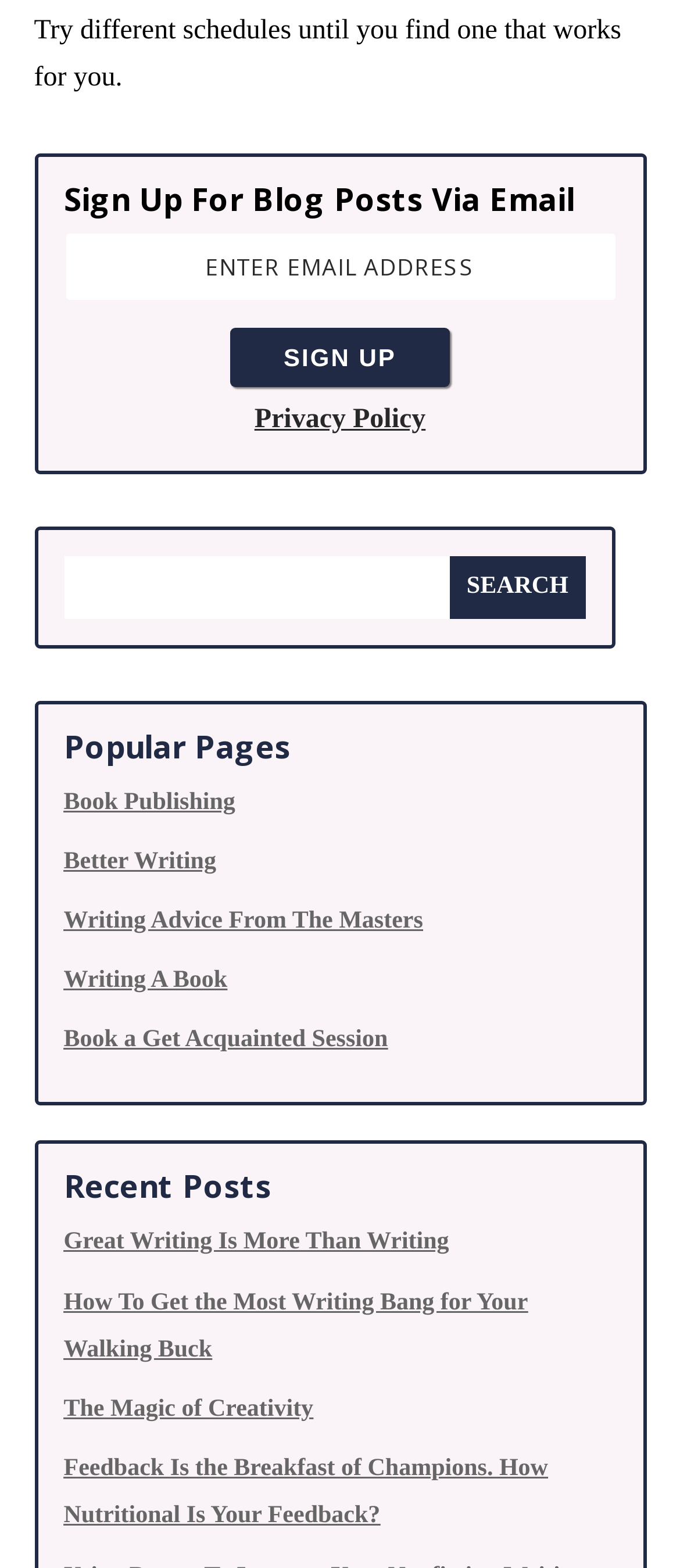Identify and provide the bounding box coordinates of the UI element described: "value="Search"". The coordinates should be formatted as [left, top, right, bottom], with each number being a float between 0 and 1.

[0.66, 0.354, 0.861, 0.394]